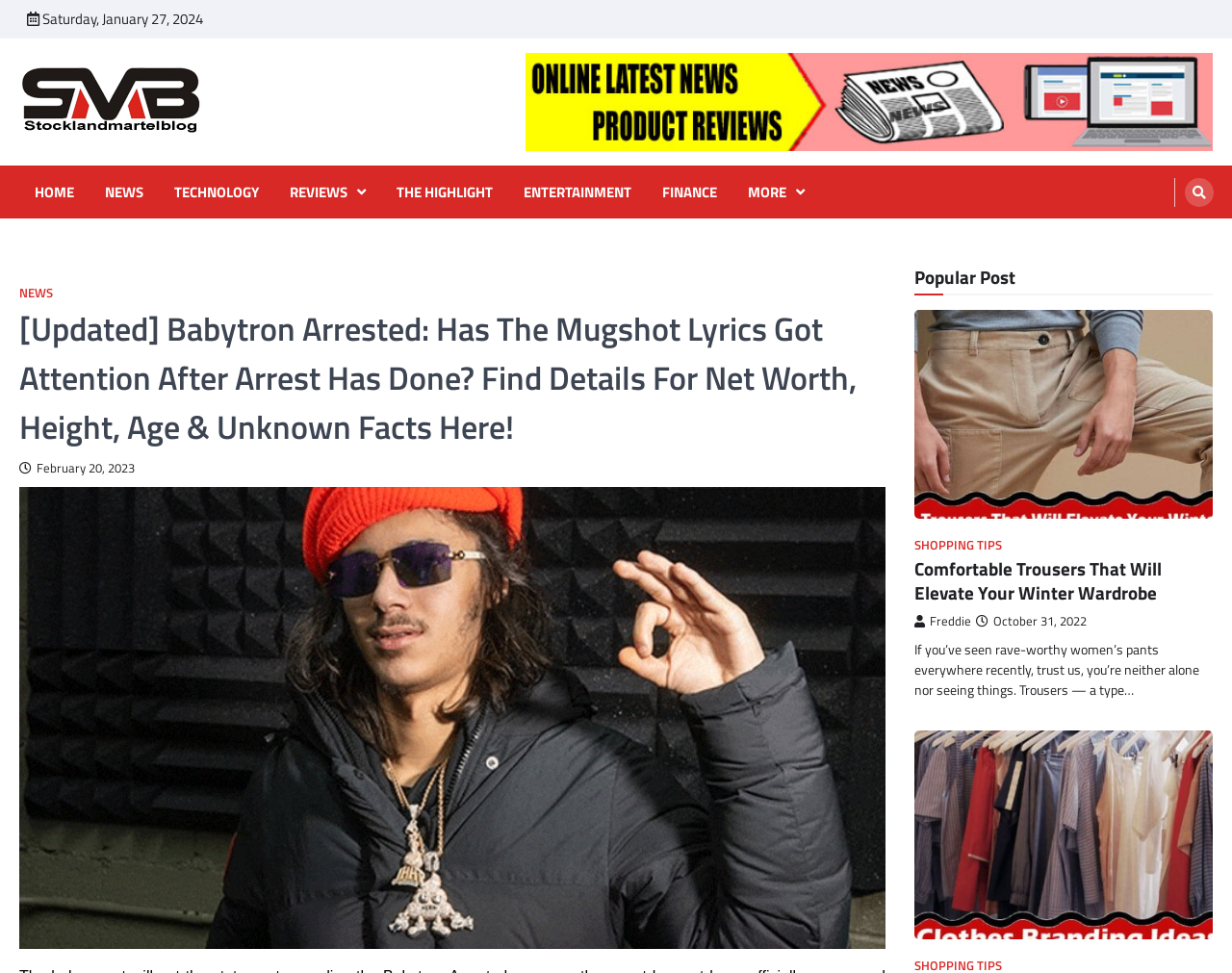Find the bounding box coordinates of the UI element according to this description: "News".

[0.079, 0.187, 0.123, 0.209]